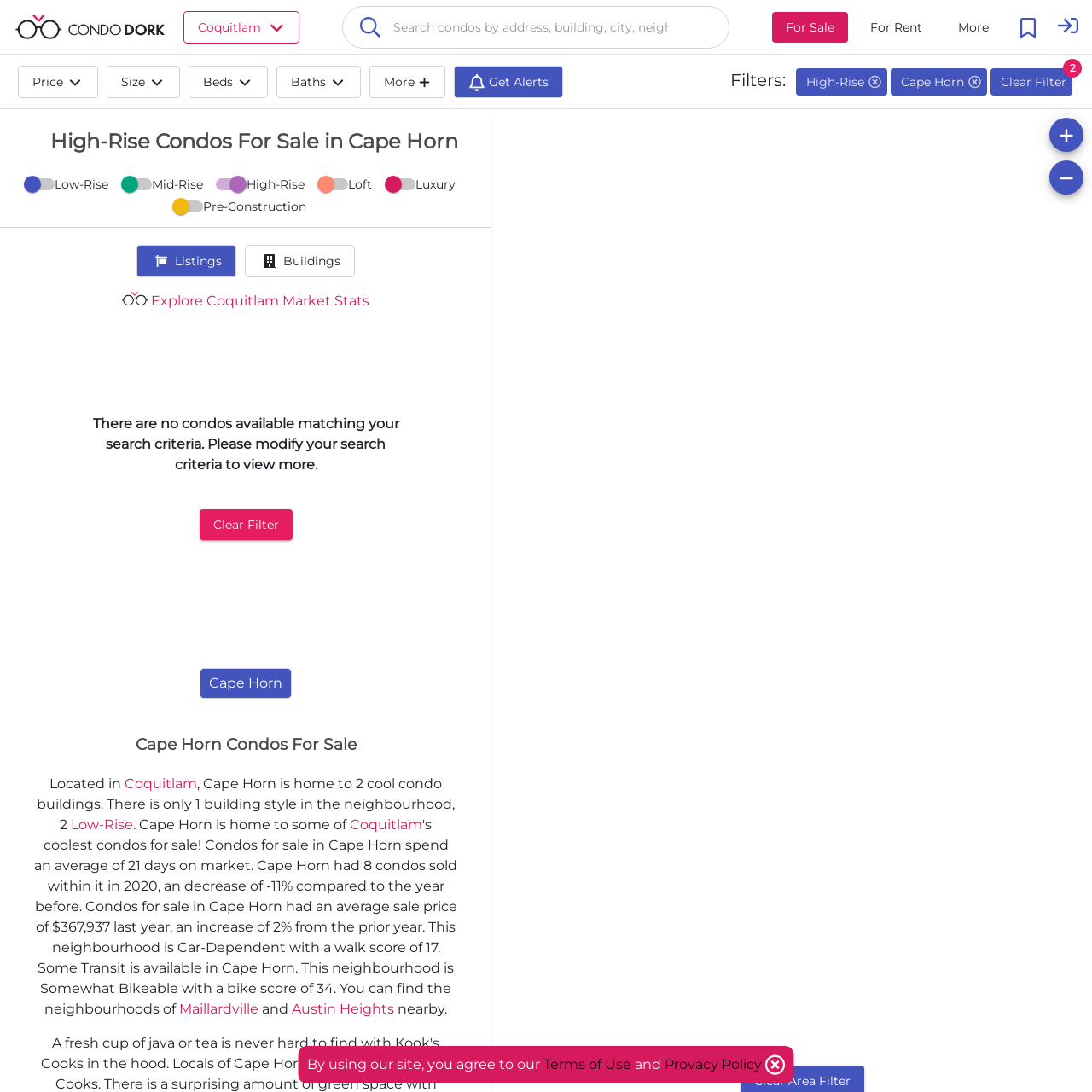Identify the bounding box for the UI element described as: "parent_node: For Sale aria-describedby="cdk-describedby-message-2"". Ensure the coordinates are four float numbers between 0 and 1, formatted as [left, top, right, bottom].

[0.926, 0.009, 0.957, 0.04]